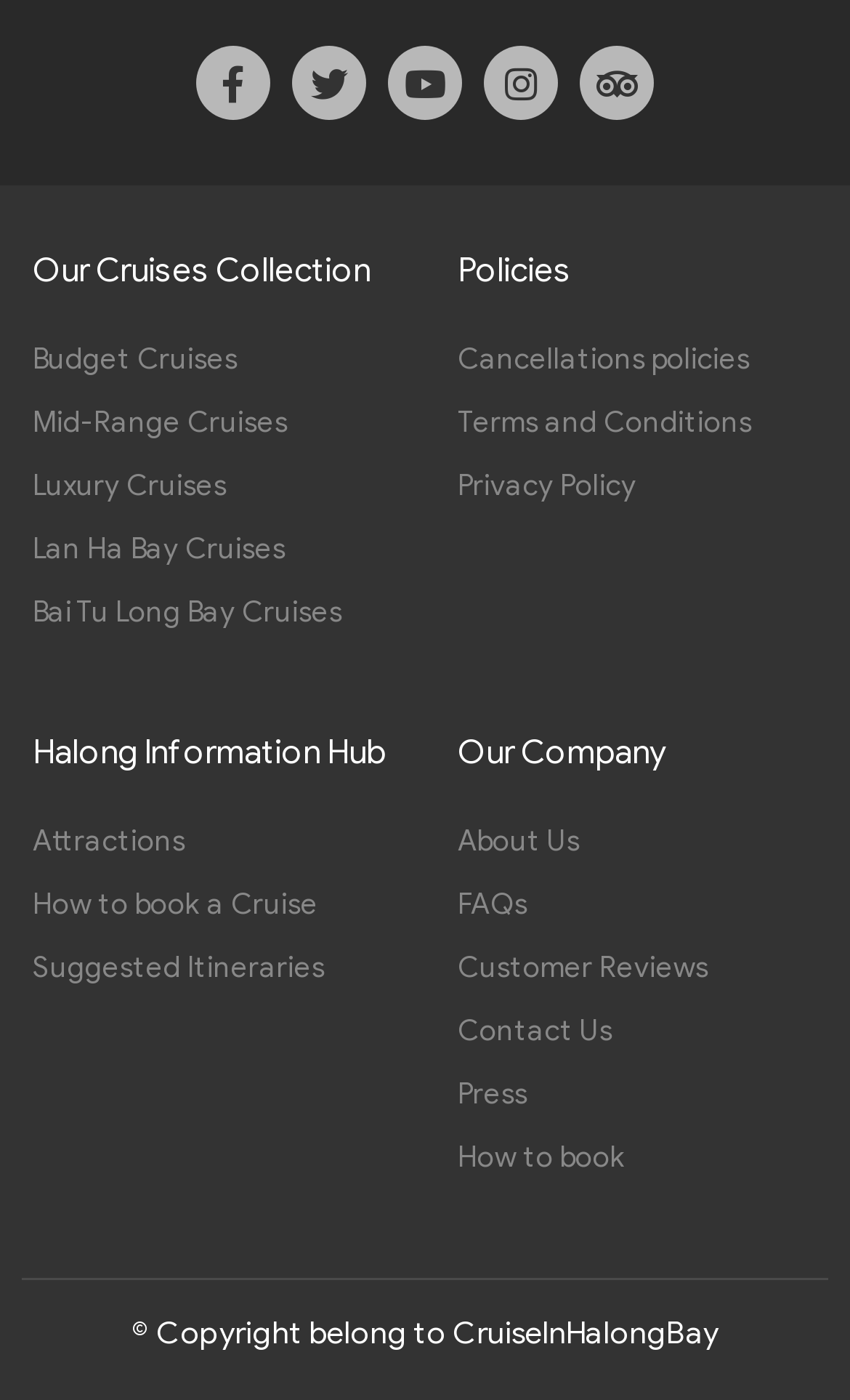Specify the bounding box coordinates of the element's area that should be clicked to execute the given instruction: "View Budget Cruises". The coordinates should be four float numbers between 0 and 1, i.e., [left, top, right, bottom].

[0.038, 0.24, 0.462, 0.274]